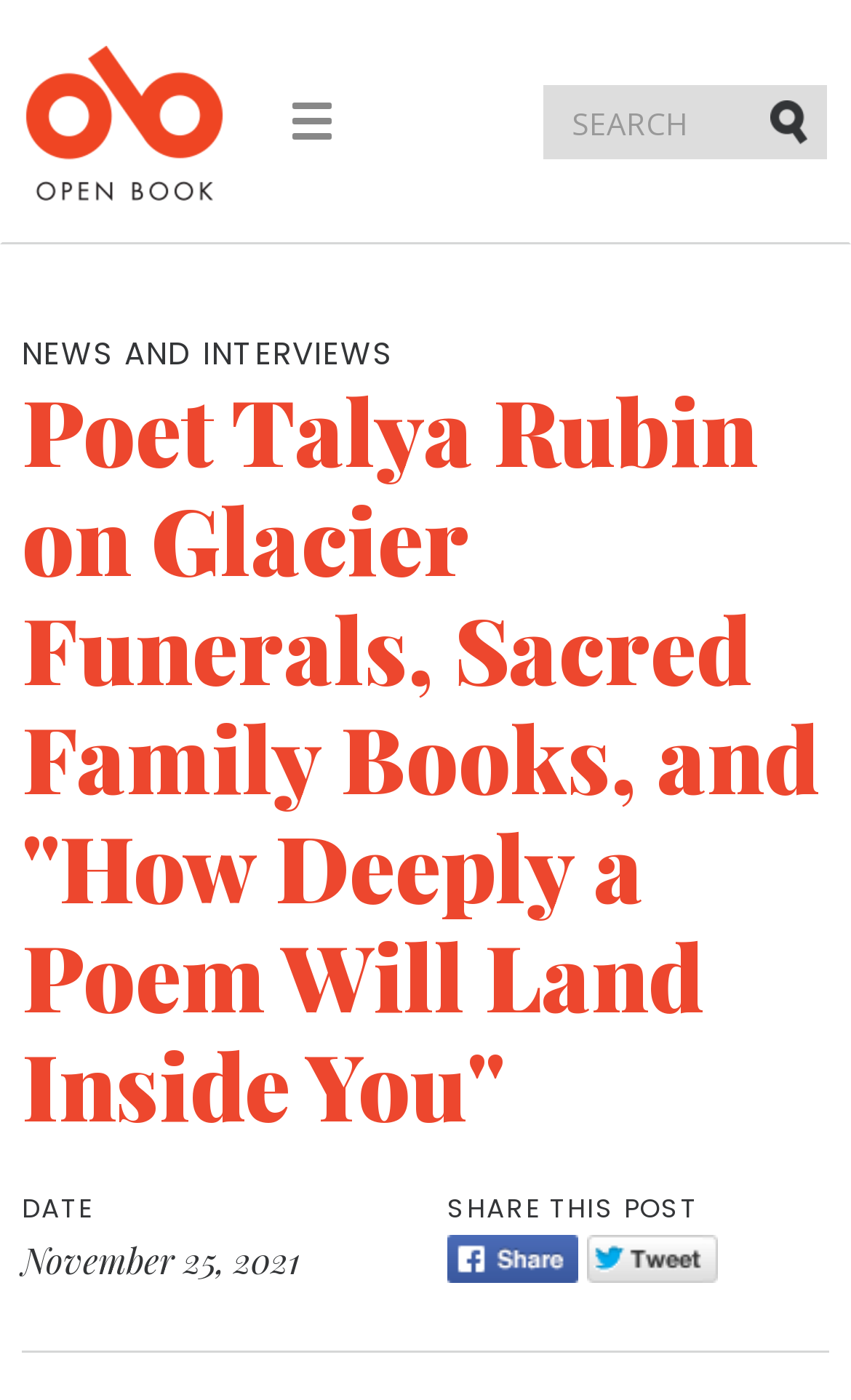What social media platforms can the article be shared on?
Please give a well-detailed answer to the question.

The social media platforms that the article can be shared on can be found in the links located within the HeaderAsNonLandmark element, under the 'SHARE THIS POST' StaticText element. The links are labeled as 'Facebook' and 'Twitter'.